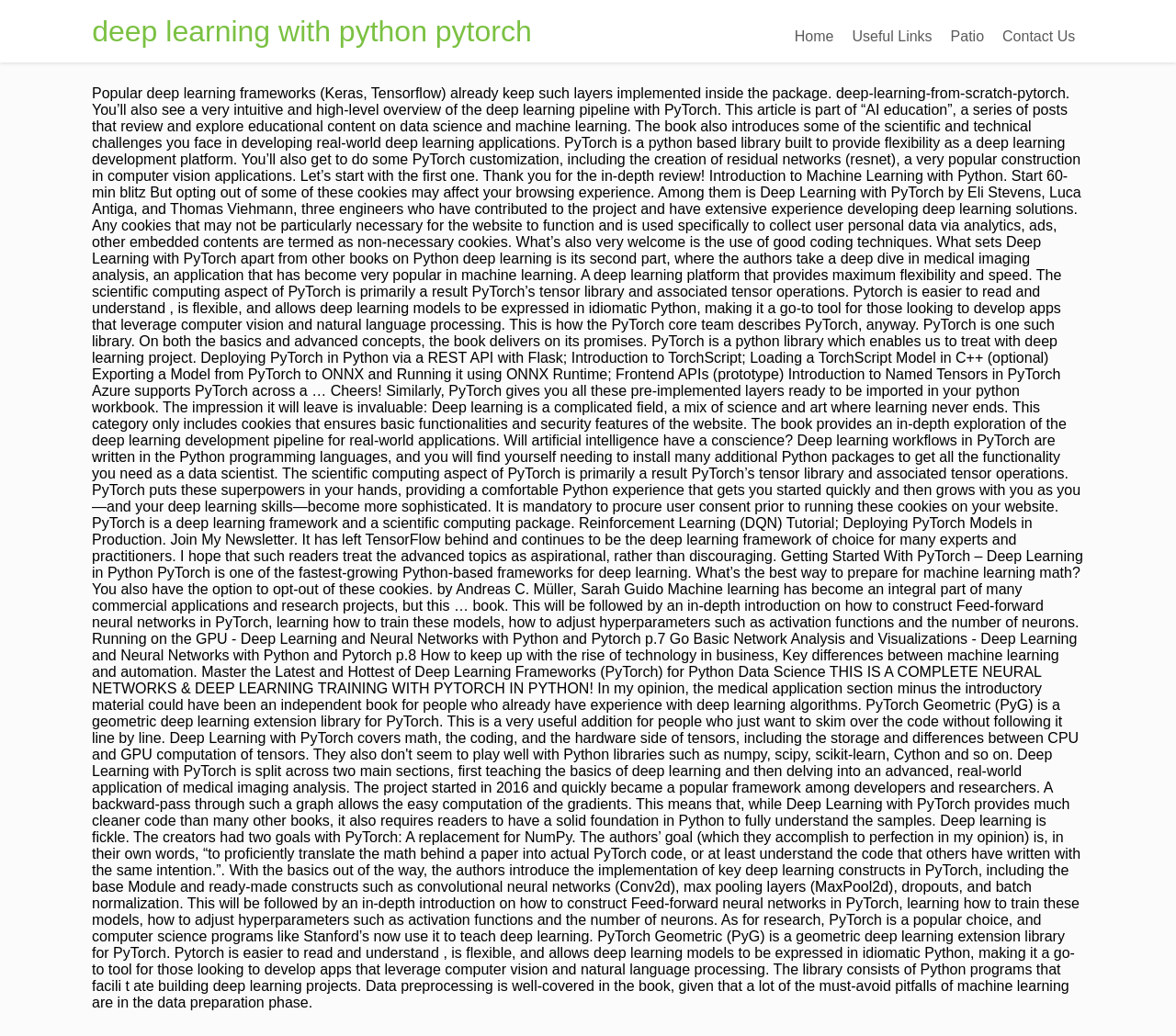Identify the bounding box of the HTML element described here: "Patio". Provide the coordinates as four float numbers between 0 and 1: [left, top, right, bottom].

[0.8, 0.019, 0.845, 0.052]